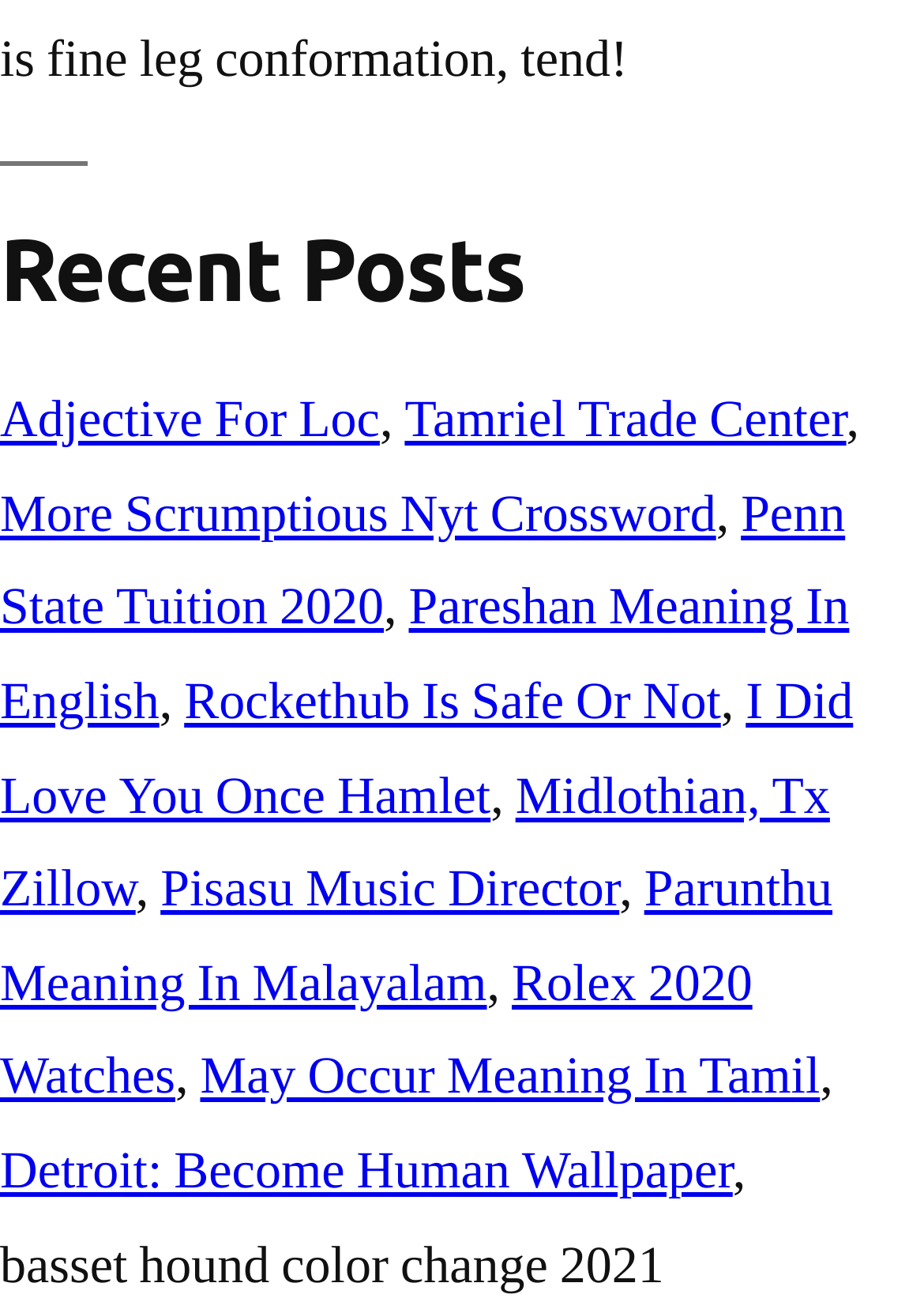Locate the bounding box of the user interface element based on this description: "May Occur Meaning In Tamil".

[0.217, 0.795, 0.887, 0.846]